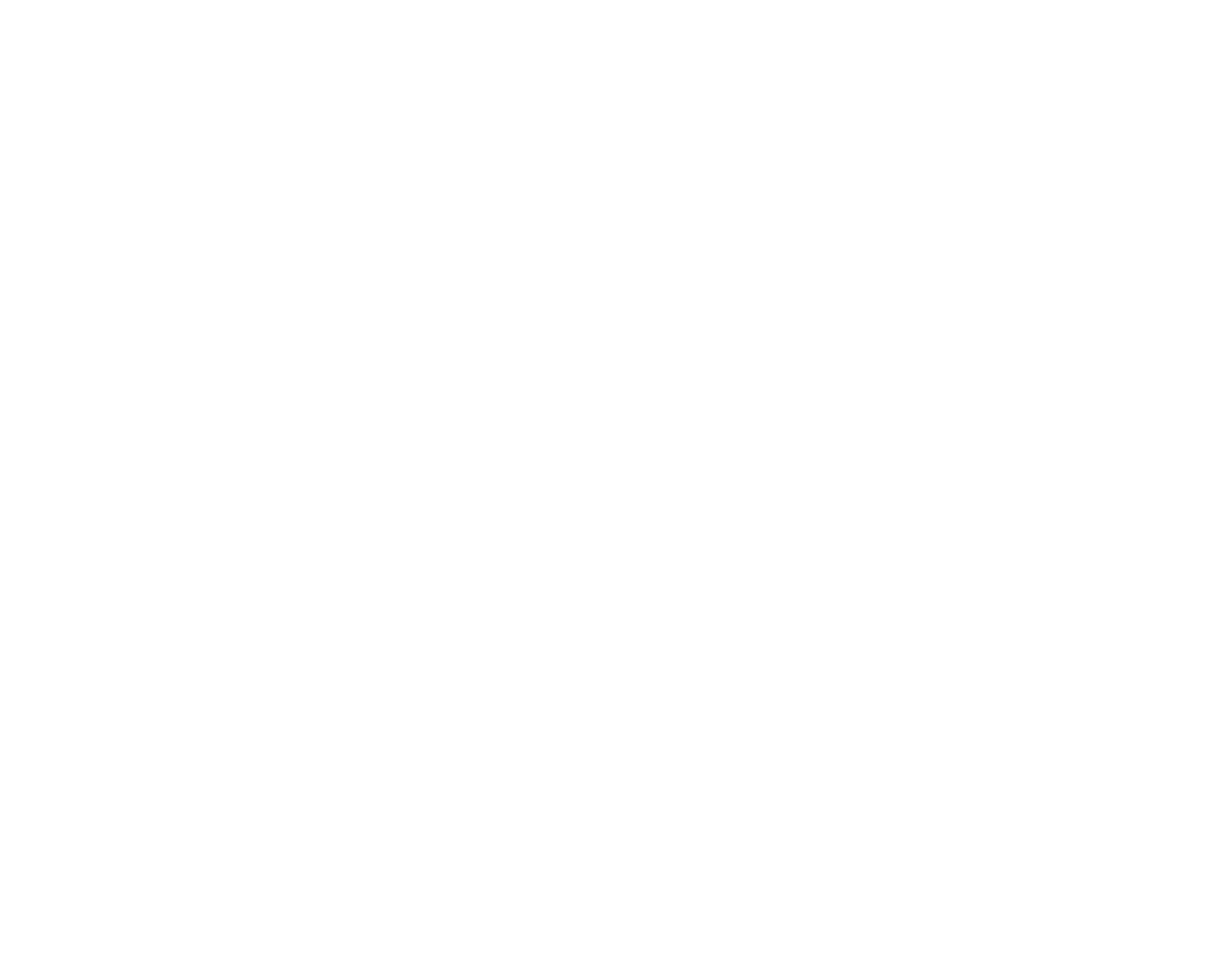Determine the bounding box coordinates for the area that needs to be clicked to fulfill this task: "View the album track listing". The coordinates must be given as four float numbers between 0 and 1, i.e., [left, top, right, bottom].

None